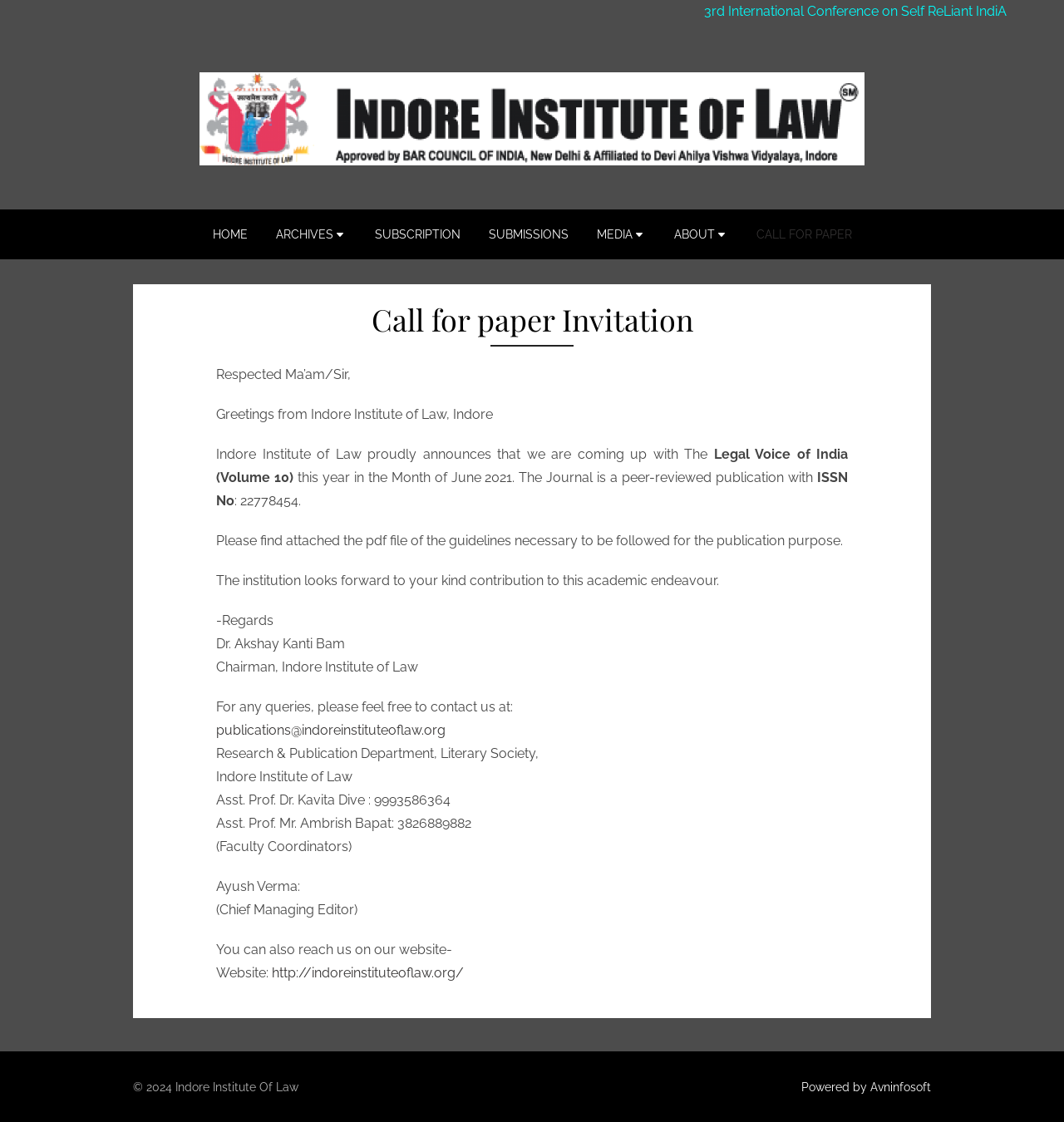Indicate the bounding box coordinates of the clickable region to achieve the following instruction: "Explore the 'FASHION' category."

None